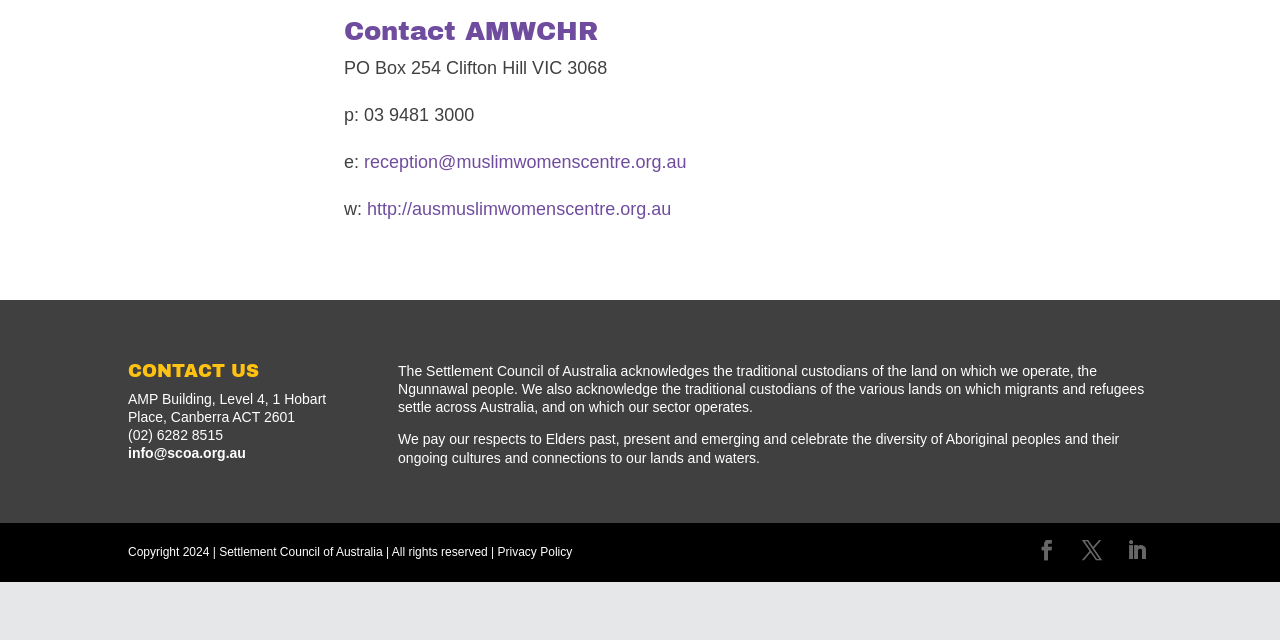Given the description of a UI element: "info@scoa.org.au", identify the bounding box coordinates of the matching element in the webpage screenshot.

[0.1, 0.696, 0.192, 0.721]